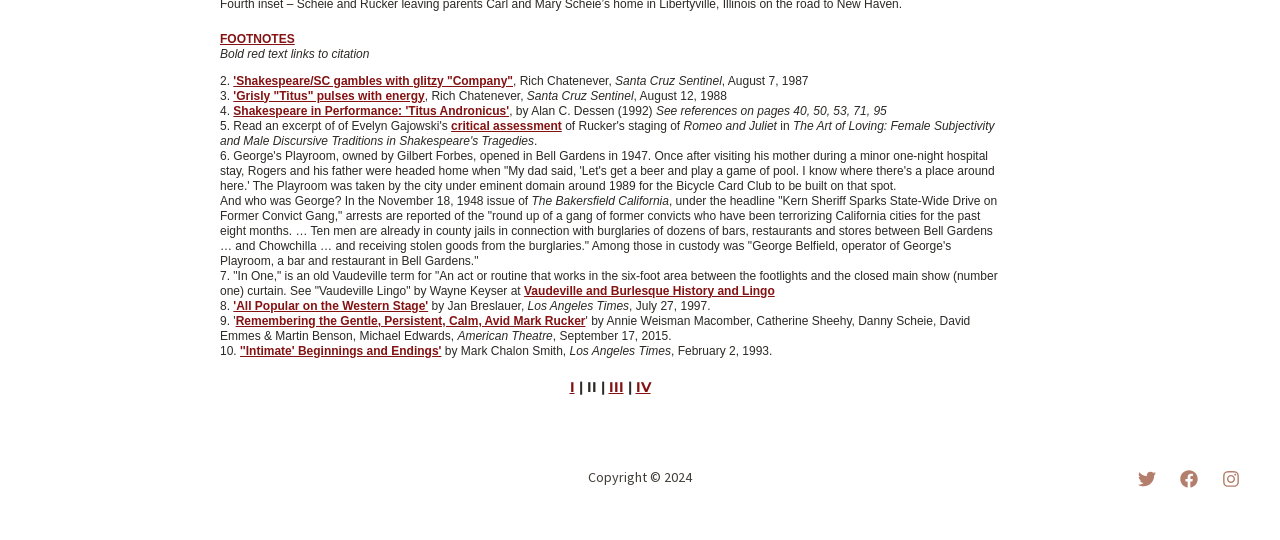For the following element description, predict the bounding box coordinates in the format (top-left x, top-left y, bottom-right x, bottom-right y). All values should be floating point numbers between 0 and 1. Description: 'Shakespeare/SC gambles with glitzy "Company"

[0.182, 0.136, 0.401, 0.162]